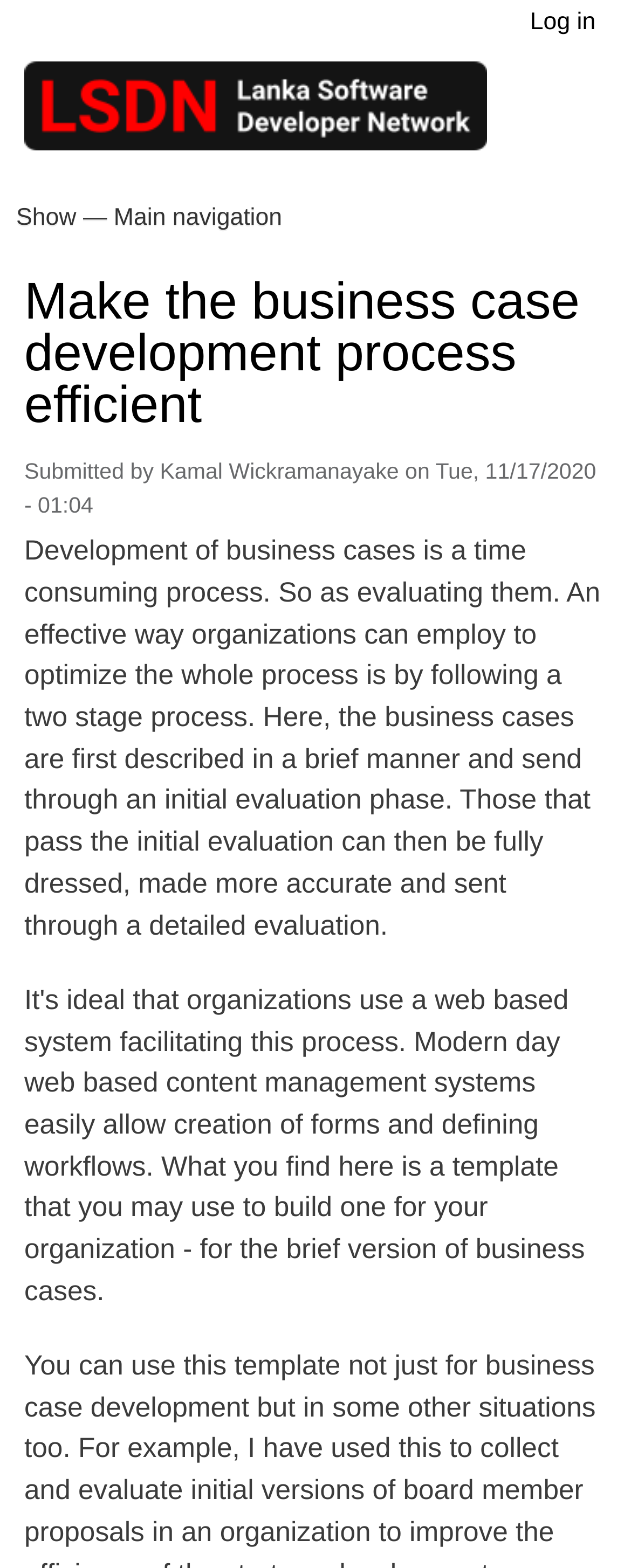Respond to the question below with a single word or phrase:
What is the date of the article submission?

Tuesday, November 17, 2020